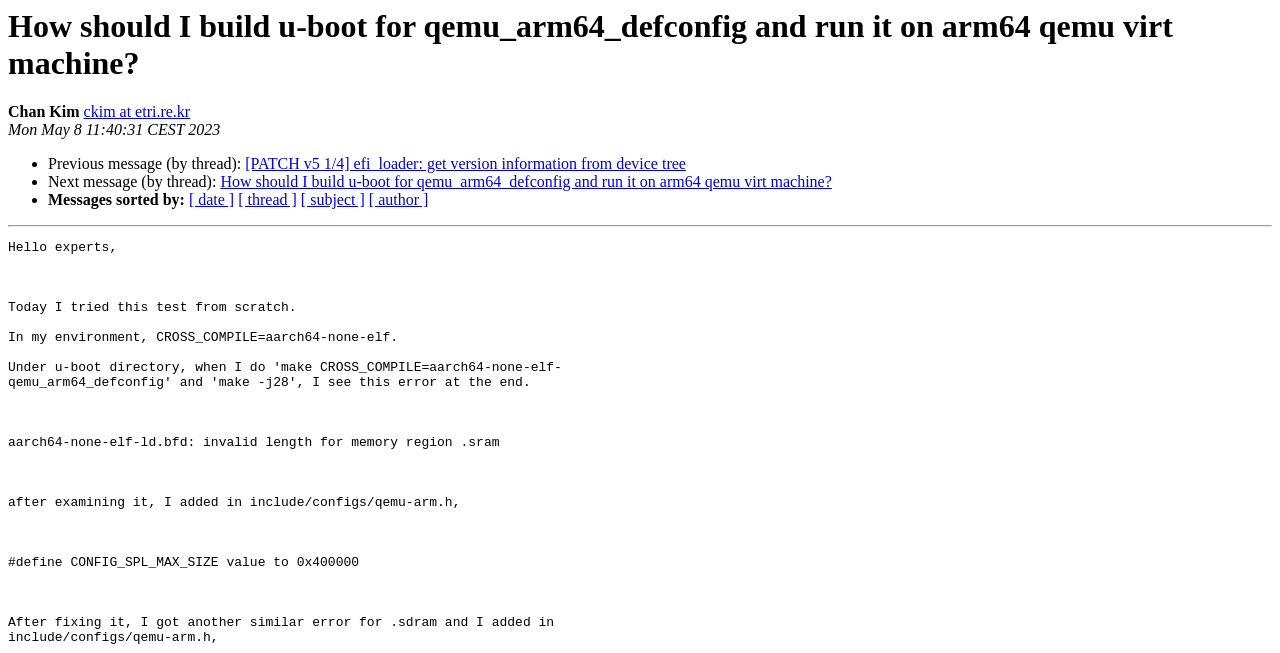Extract the bounding box for the UI element that matches this description: "ckim at etri.re.kr".

[0.065, 0.158, 0.149, 0.184]